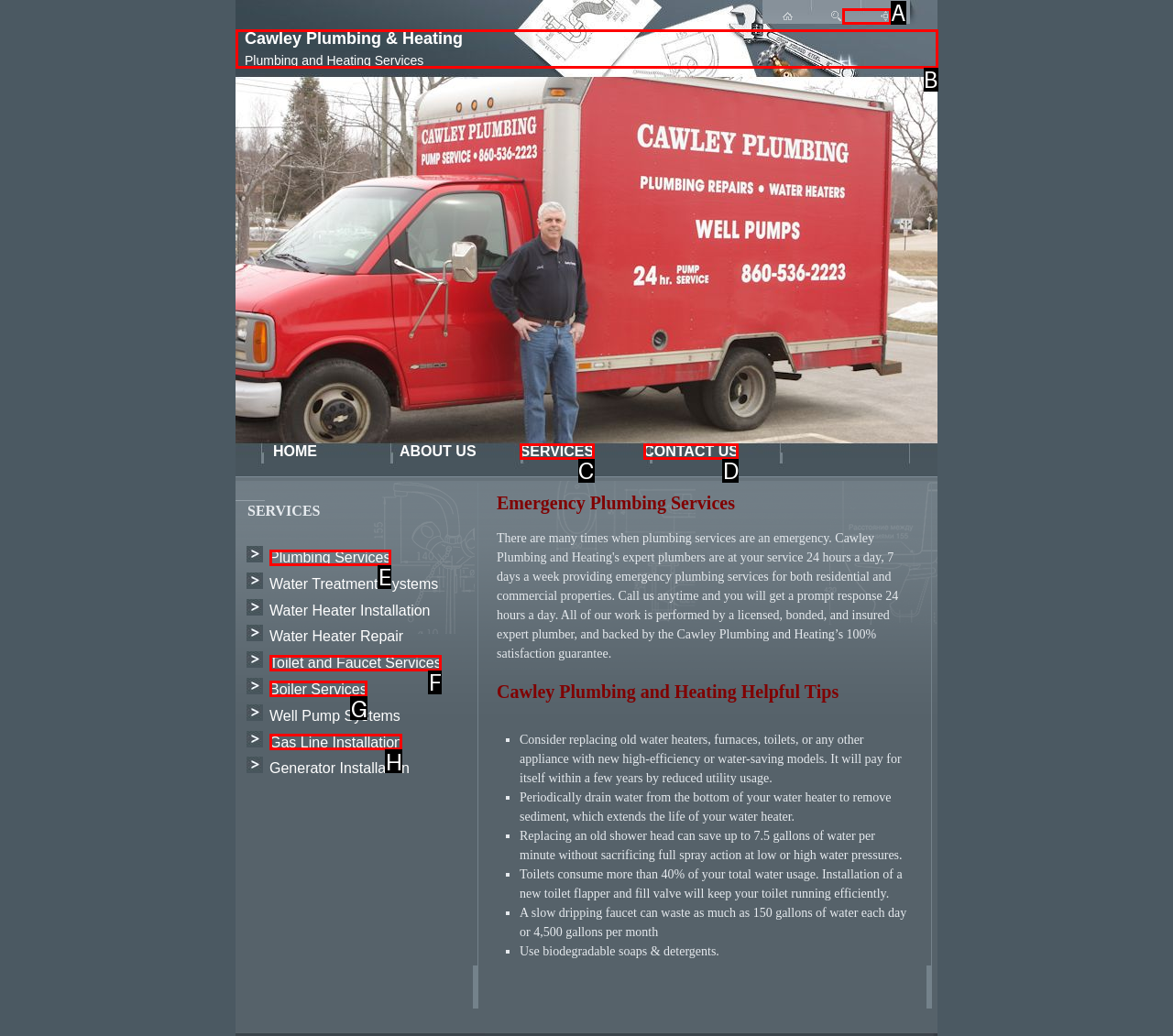Based on the description: Toilet and Faucet Services, select the HTML element that fits best. Provide the letter of the matching option.

F